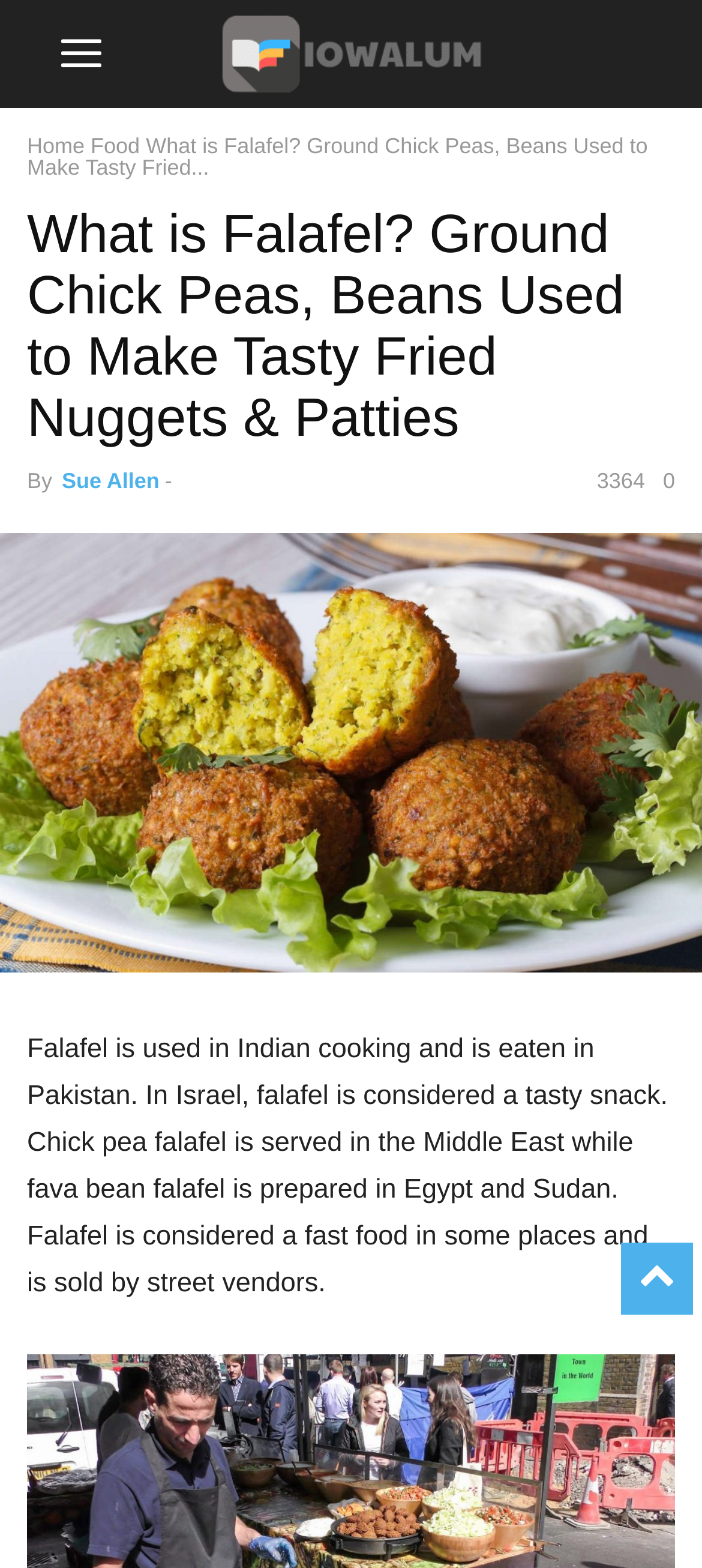Please provide the bounding box coordinates for the UI element as described: "December 6, 2018December 10, 2018". The coordinates must be four floats between 0 and 1, represented as [left, top, right, bottom].

None